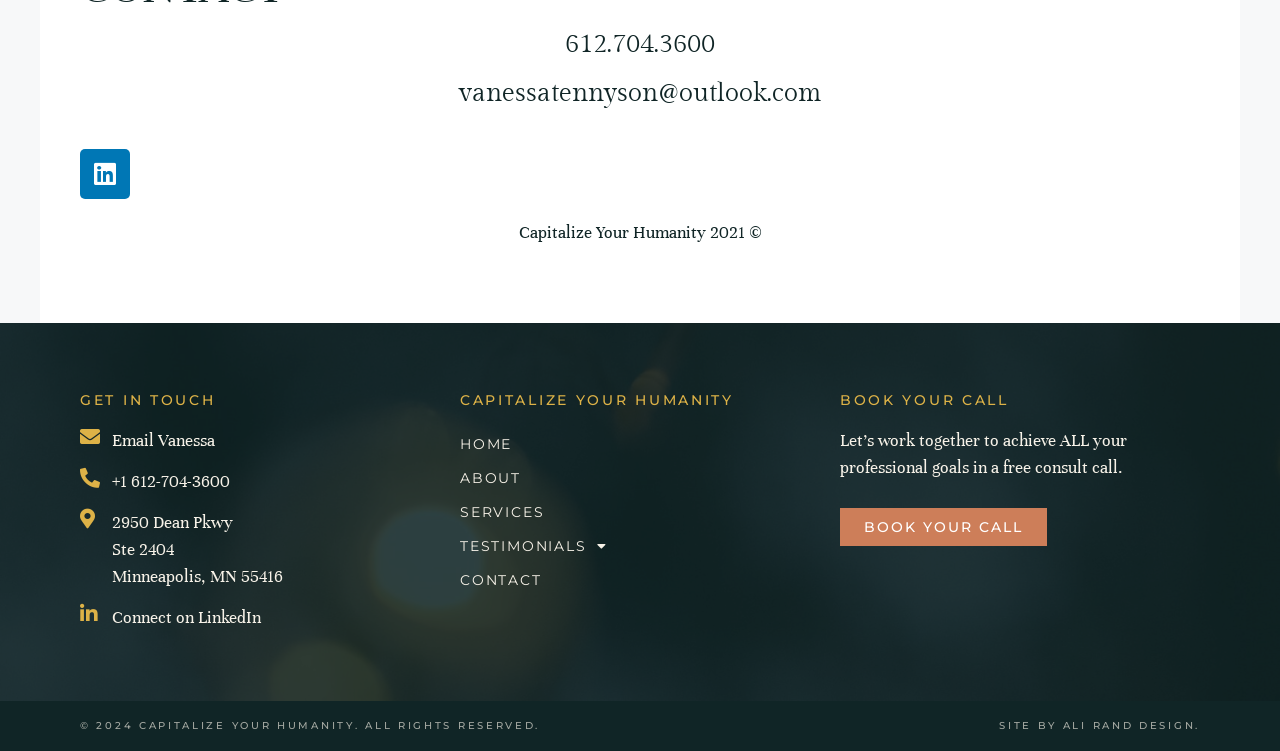Respond to the question below with a single word or phrase: What is the purpose of the 'BOOK YOUR CALL' button?

To schedule a free consult call